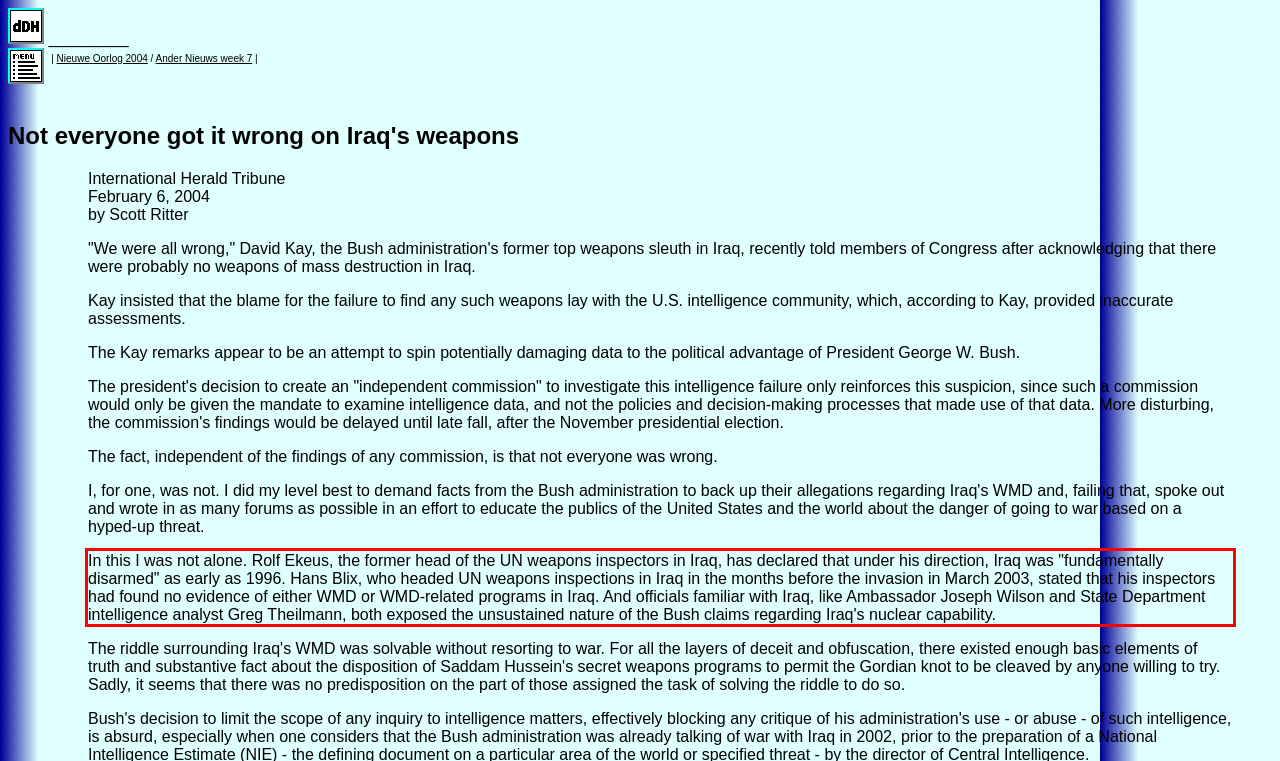Identify the text within the red bounding box on the webpage screenshot and generate the extracted text content.

In this I was not alone. Rolf Ekeus, the former head of the UN weapons inspectors in Iraq, has declared that under his direction, Iraq was "fundamentally disarmed" as early as 1996. Hans Blix, who headed UN weapons inspections in Iraq in the months before the invasion in March 2003, stated that his inspectors had found no evidence of either WMD or WMD-related programs in Iraq. And officials familiar with Iraq, like Ambassador Joseph Wilson and State Department intelligence analyst Greg Theilmann, both exposed the unsustained nature of the Bush claims regarding Iraq's nuclear capability.